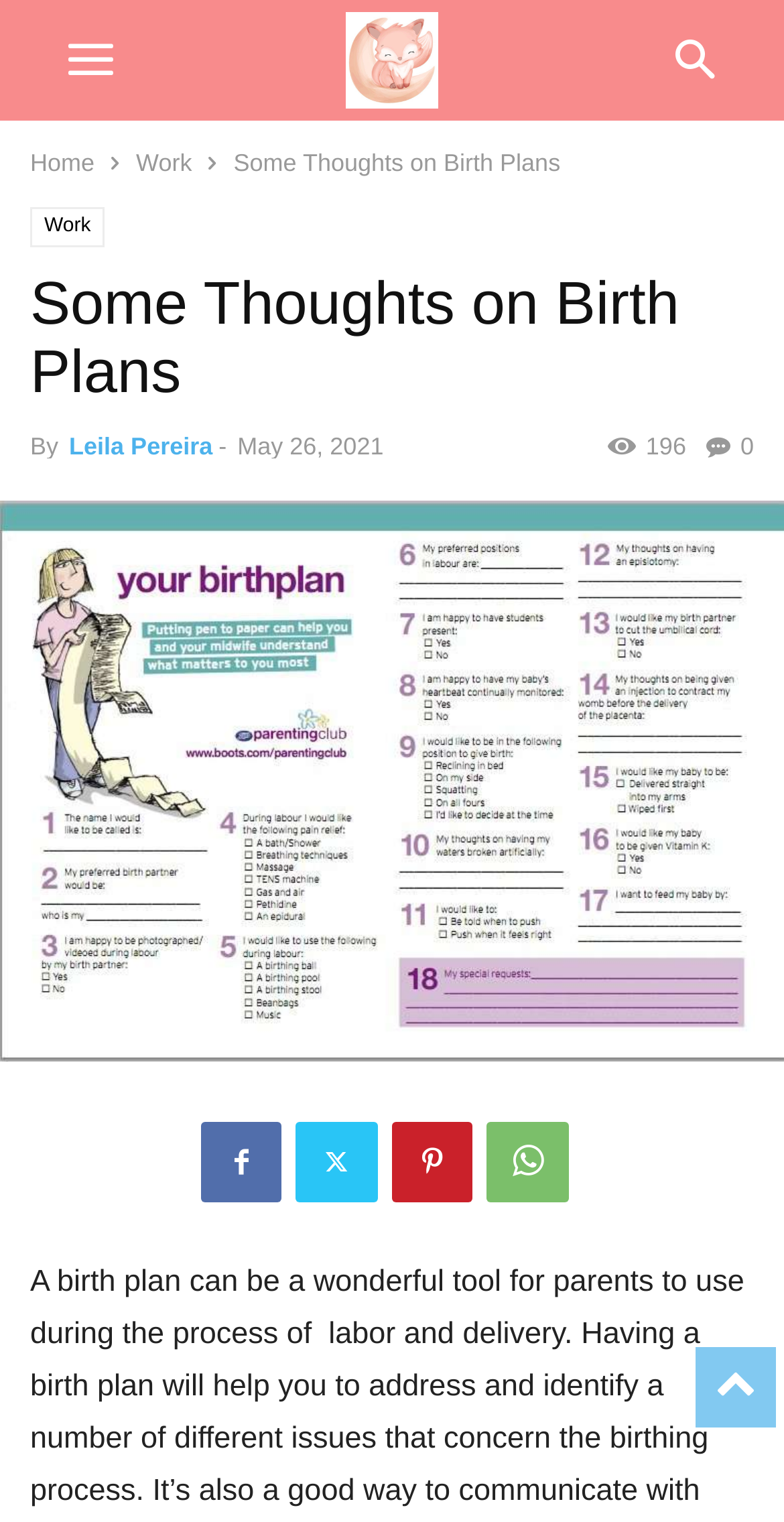Identify the bounding box coordinates of the section that should be clicked to achieve the task described: "go to home page".

[0.038, 0.098, 0.121, 0.116]